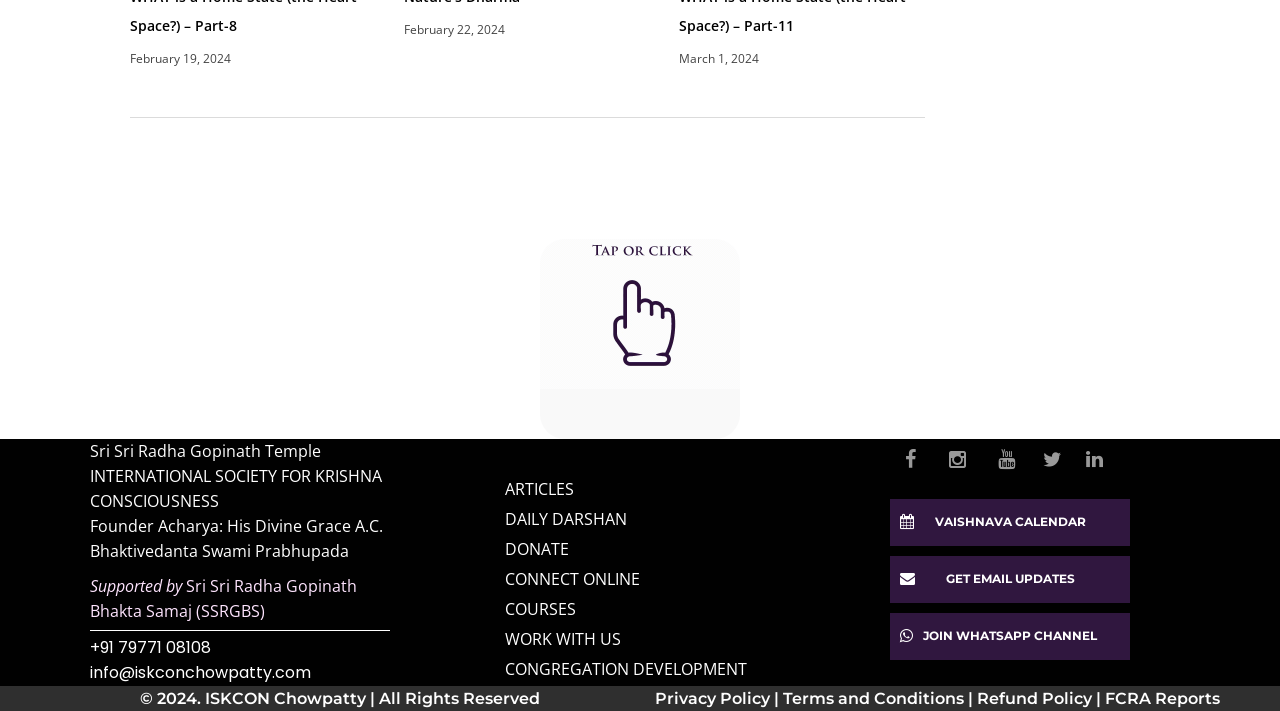Extract the bounding box for the UI element that matches this description: "CONGREGATION DEVELOPMENT".

[0.383, 0.92, 0.617, 0.962]